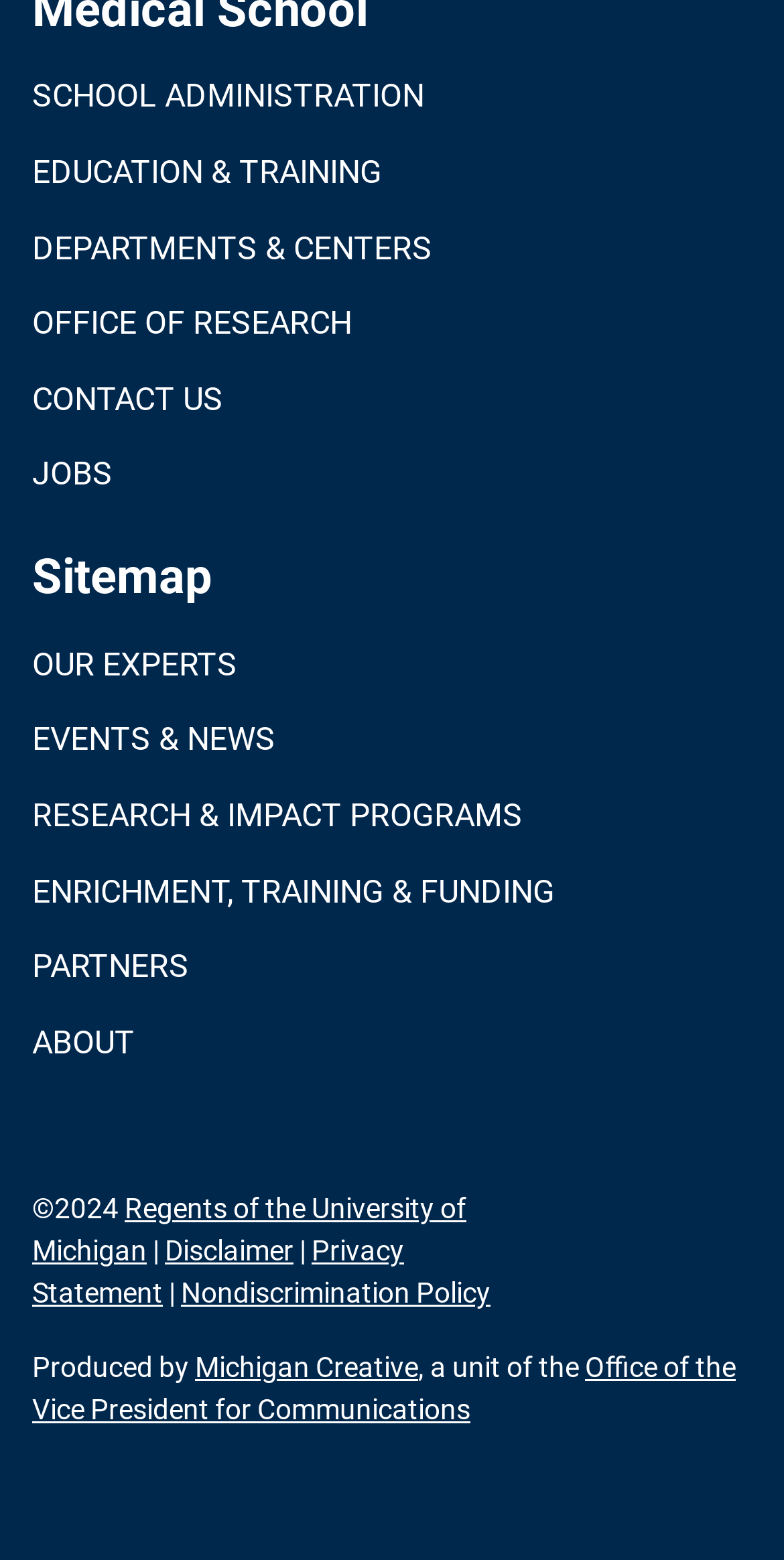How many links are related to policies?
Please answer the question with a detailed response using the information from the screenshot.

I counted the number of links related to policies, which are 'Disclaimer', 'Privacy Statement', and 'Nondiscrimination Policy'. There are three links related to policies.